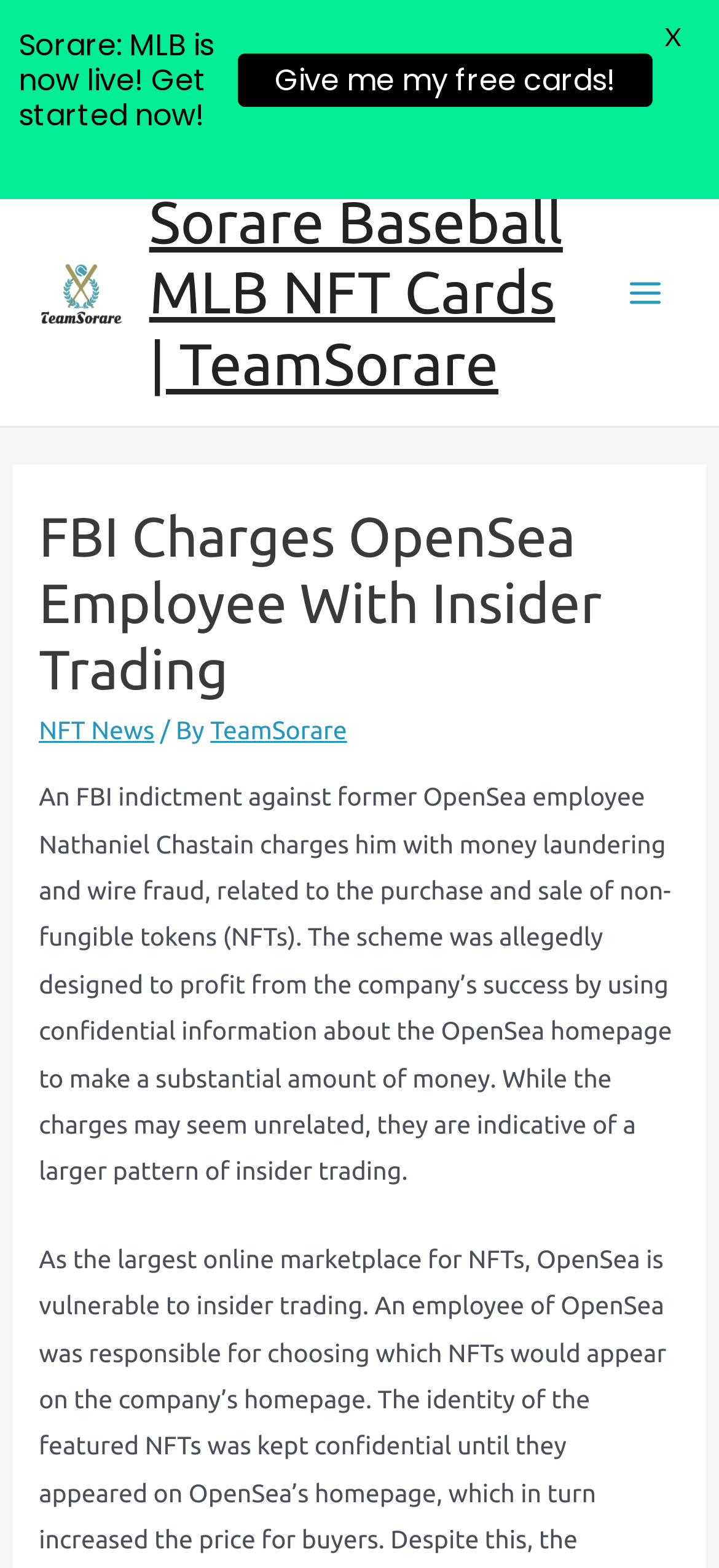Using the information in the image, could you please answer the following question in detail:
What is the name of the NFT cards mentioned?

The webpage has a link and an image with the text 'Sorare Baseball MLB NFT Cards | TeamSorare', indicating that the NFT cards mentioned are Sorare Baseball MLB NFT Cards.